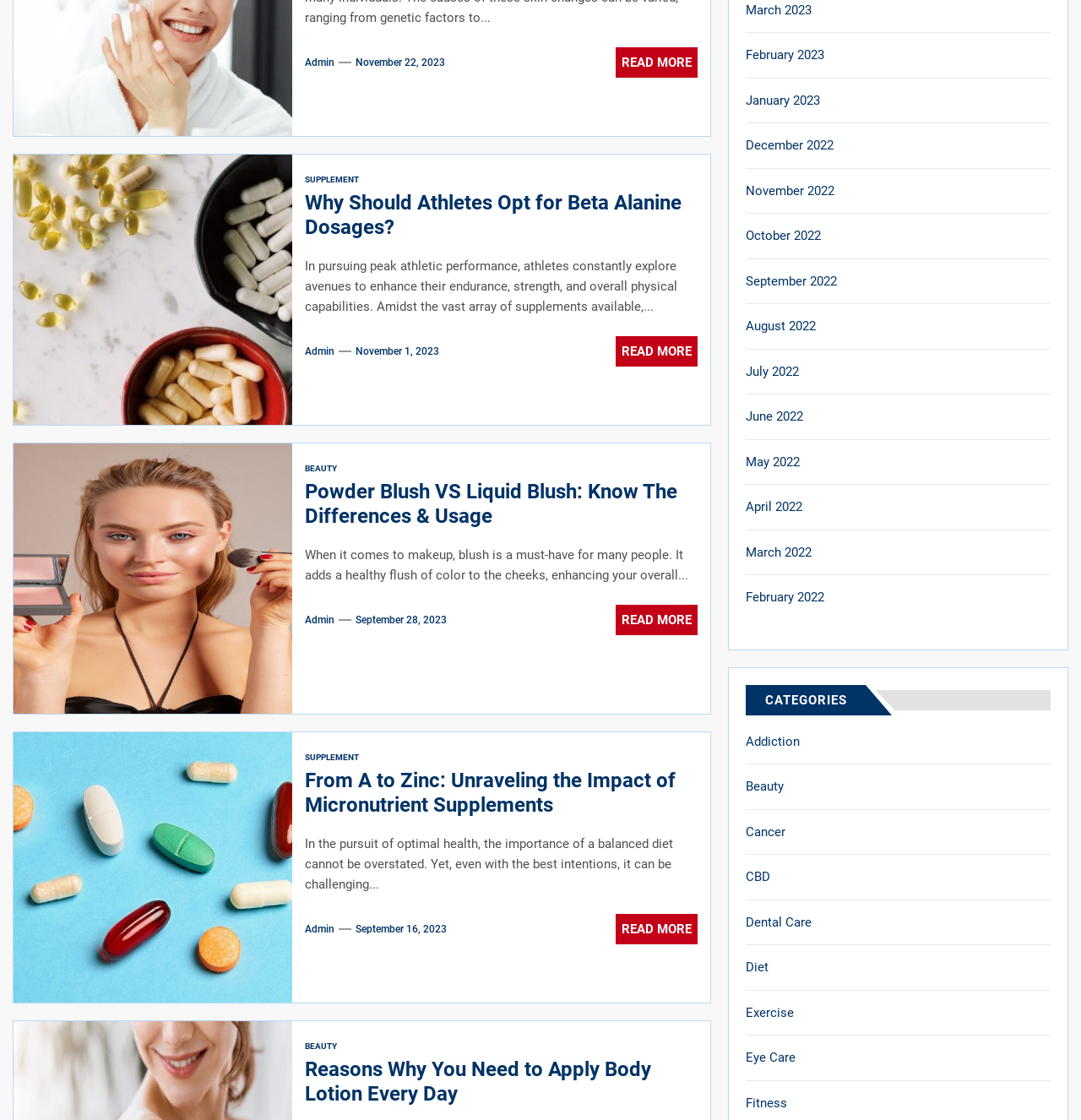Please provide the bounding box coordinate of the region that matches the element description: Events. Coordinates should be in the format (top-left x, top-left y, bottom-right x, bottom-right y) and all values should be between 0 and 1.

None